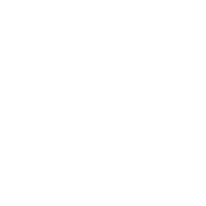Present an elaborate depiction of the scene captured in the image.

The image depicts a modern **4K Ultra HD Interactive Flat Panel** touchscreen board, specifically designed for educational and professional settings. This advanced display combines the functionality of a traditional whiteboard with the innovative features of digital technology, making it an ideal tool for interactive learning and collaboration.

This model, identified as the **Android 169**, boasts a large touch screen that allows users to engage seamlessly with digital content through touch gestures and digital pens. It supports multiple connectivity options including HDMI and USB, ensuring compatibility with various devices such as computers and tablets. The panel is highlighted by its impressive specifications, including a **20 touch points** capability and a **contrast ratio of 4000:1**, which contribute to vivid and crisp visuals.

The **display technology** is LED, ensuring energy efficiency with a power consumption of **150 Watts**. Additionally, it features built-in speakers and runs on the **Android** operating system, providing a user-friendly interface for various applications. This interactive flat panel is perfect for conference rooms, classrooms, and other environments where collaboration and presentation are key. 

The product is manufactured by **Guangzhou Yichuang Electronic Co., Ltd.** in **China**, under the brand name **YCZX**, and complies with various certifications including CE, RoHS, and CCC.